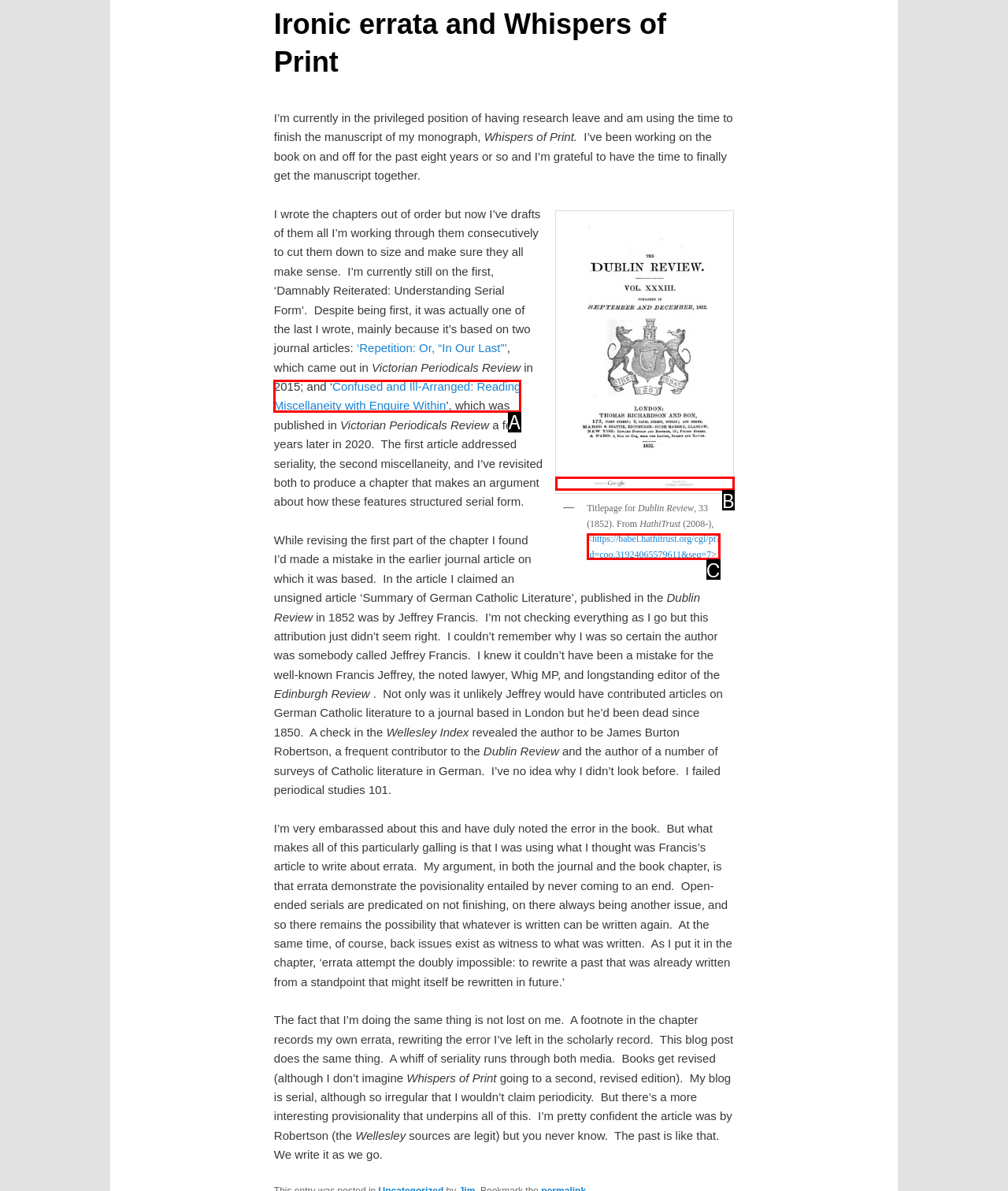Which lettered UI element aligns with this description: https://babel.hathitrust.org/cgi/pt?id=coo.31924065579611&seq=7
Provide your answer using the letter from the available choices.

C